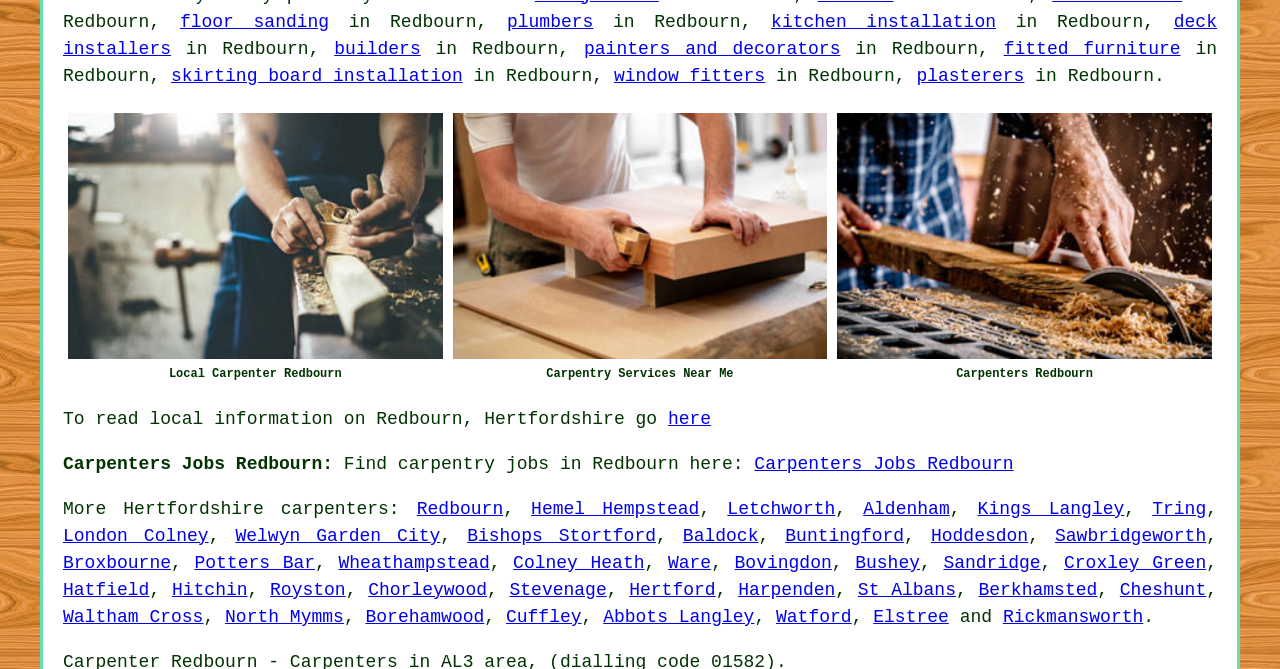Can you specify the bounding box coordinates of the area that needs to be clicked to fulfill the following instruction: "click on 'floor sanding'"?

[0.141, 0.017, 0.257, 0.047]